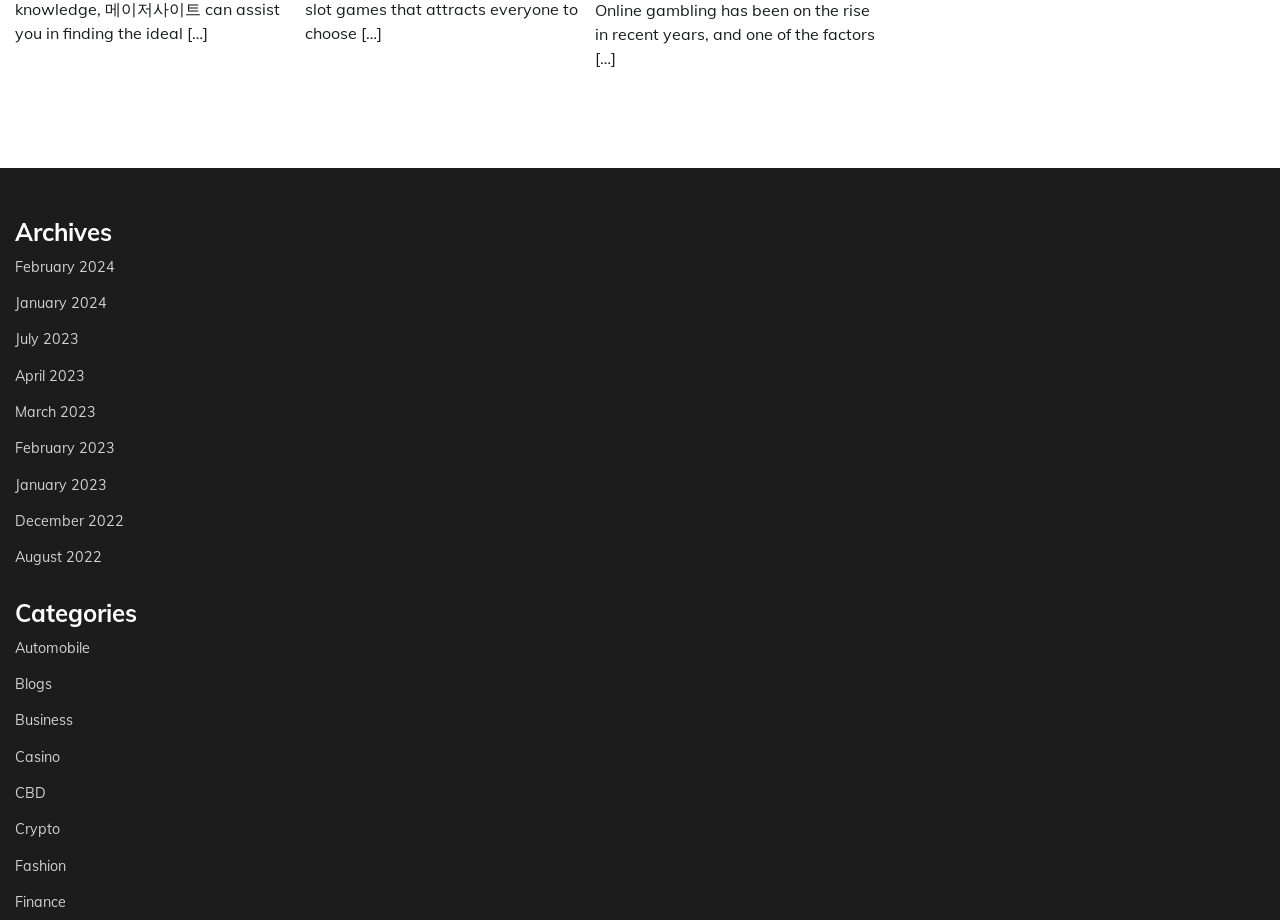What is the first archive month? Examine the screenshot and reply using just one word or a brief phrase.

February 2024